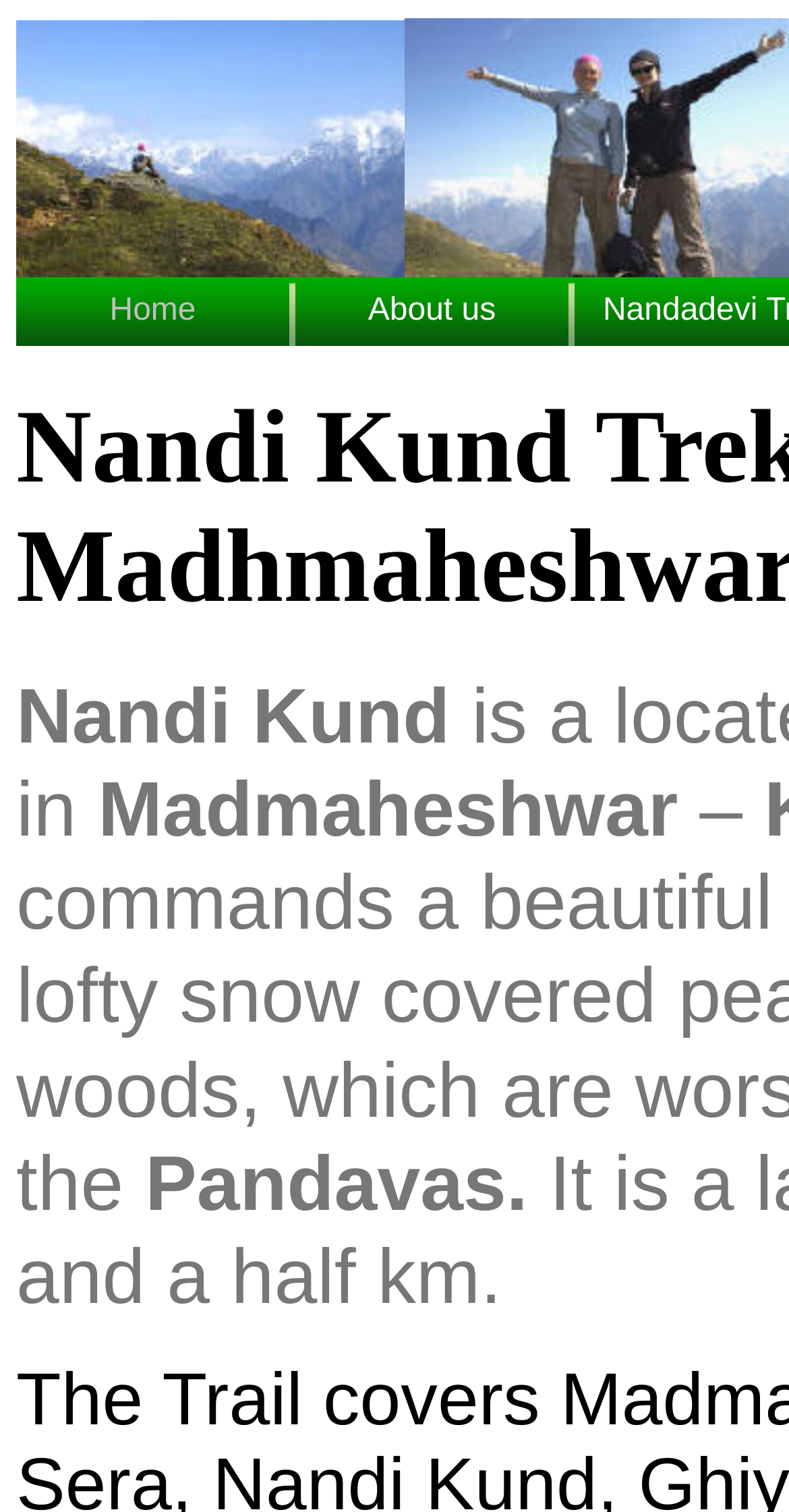Provide a thorough summary of the webpage.

The webpage is about Nandi Kund Lake Trek, a trekking tour offered by Bansi Narayan Trekking Tours. At the top of the page, there is a banner image that spans about half of the page's width, showcasing a scenic view of the Indian Himalayas. Below the banner, there is a navigation menu with four tabs: "Home", "About us", and two empty tabs, each accompanied by a small icon.

On the left side of the page, there is a section with a brief introduction to the trek. The text "Madmaheshwar" is prominently displayed, followed by a dash and the phrase "Pandavas." This section appears to be a brief overview of the trek's significance or history.

The overall layout of the page is simple, with a focus on the trekking tour and its related information. There are no other prominent images or sections on the page, suggesting that the webpage is primarily designed to provide information about the Nandi Kund Lake Trek.